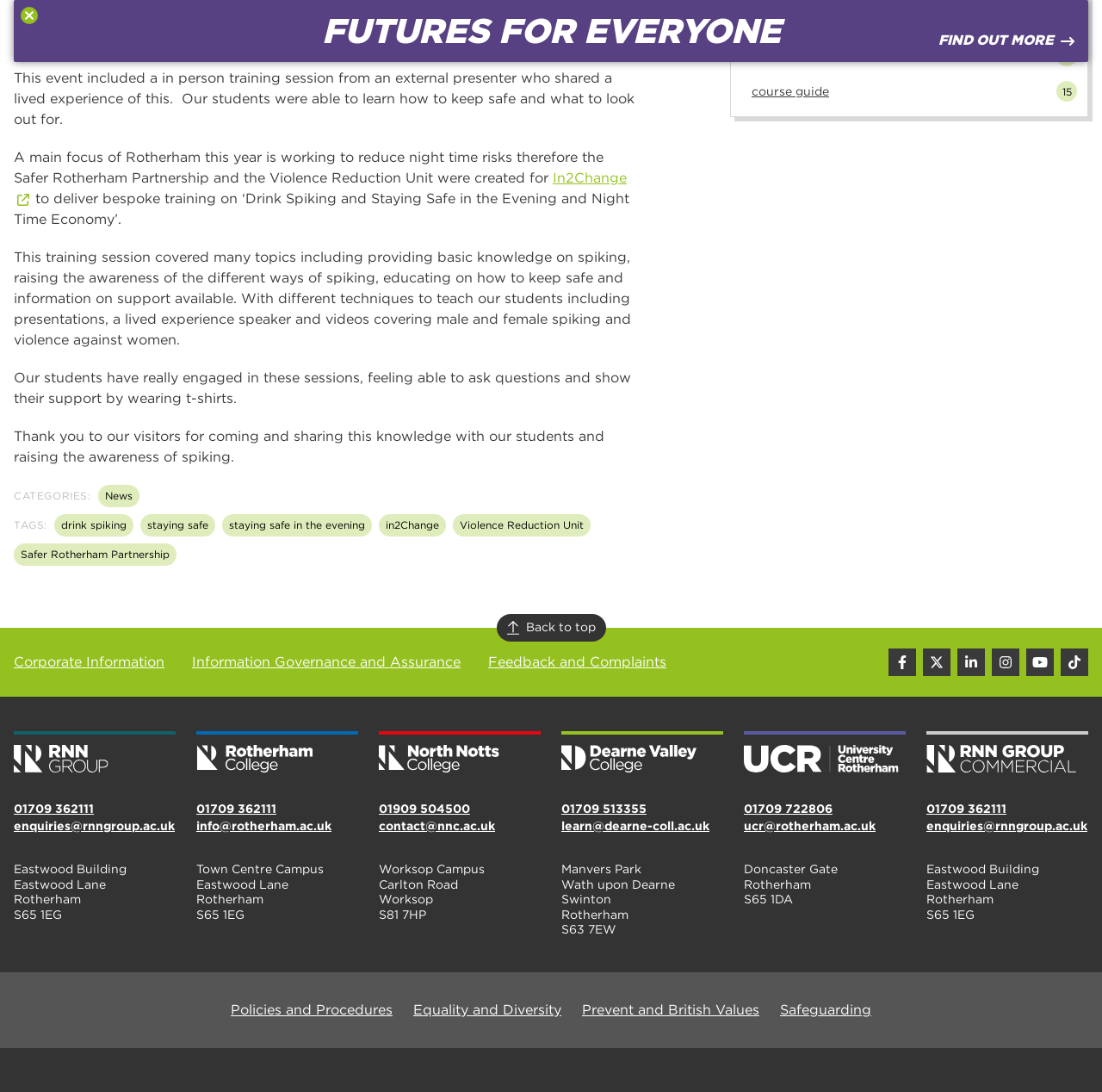Determine the bounding box coordinates (top-left x, top-left y, bottom-right x, bottom-right y) of the UI element described in the following text: 01709 362111

[0.178, 0.734, 0.251, 0.747]